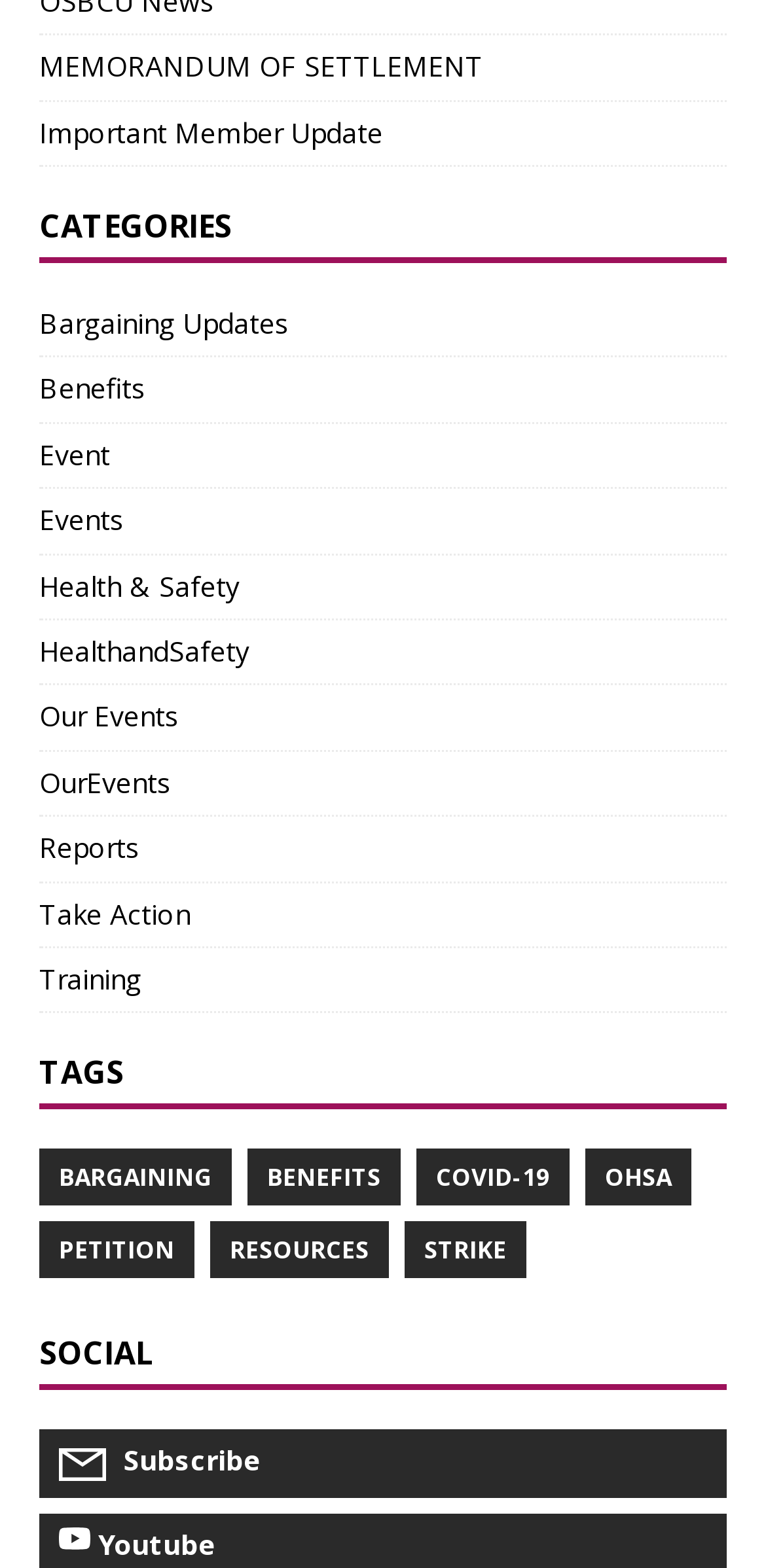Please identify the coordinates of the bounding box that should be clicked to fulfill this instruction: "View Bargaining Updates".

[0.051, 0.194, 0.377, 0.218]